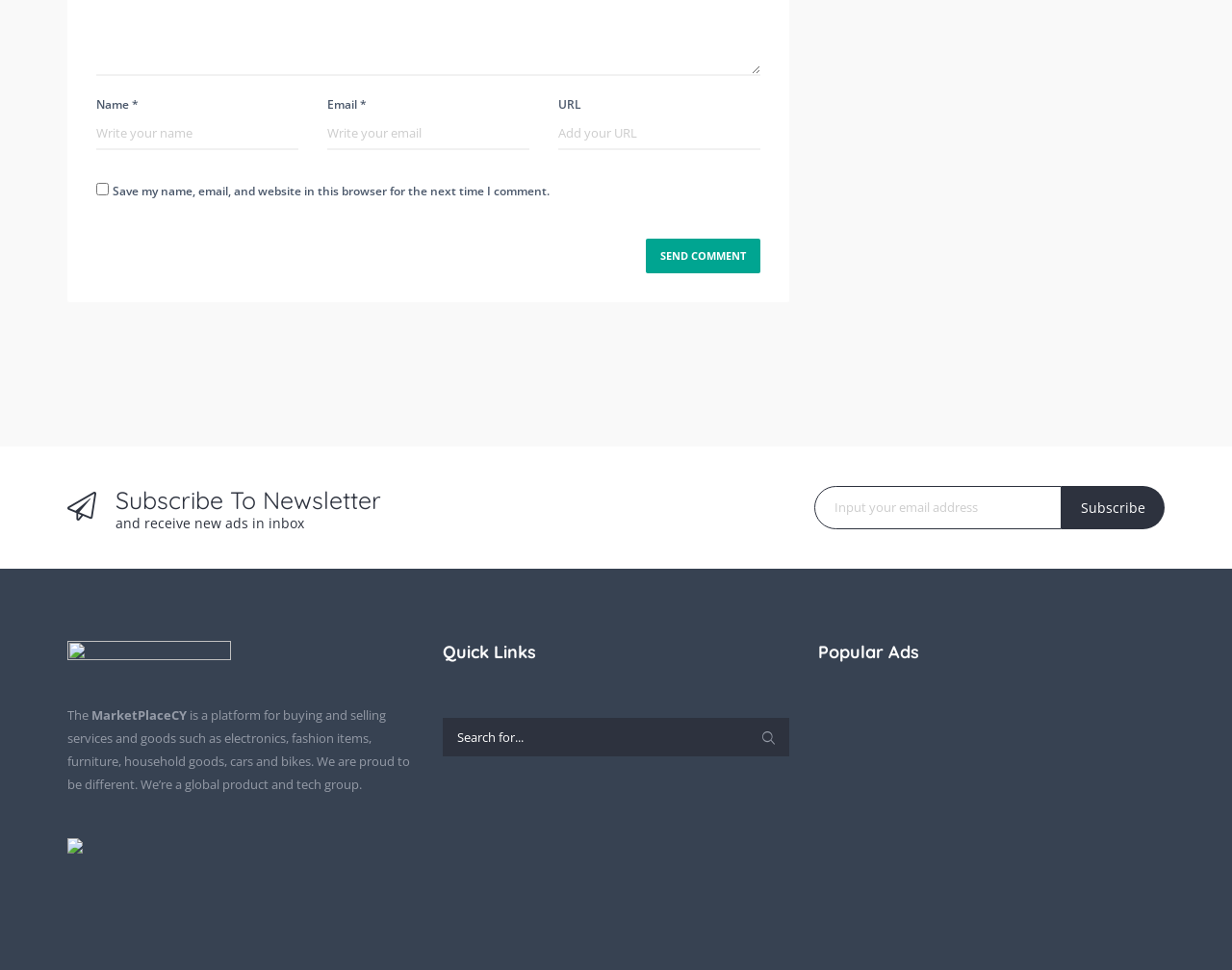What is the purpose of the checkbox?
Using the image, provide a concise answer in one word or a short phrase.

Save comment info